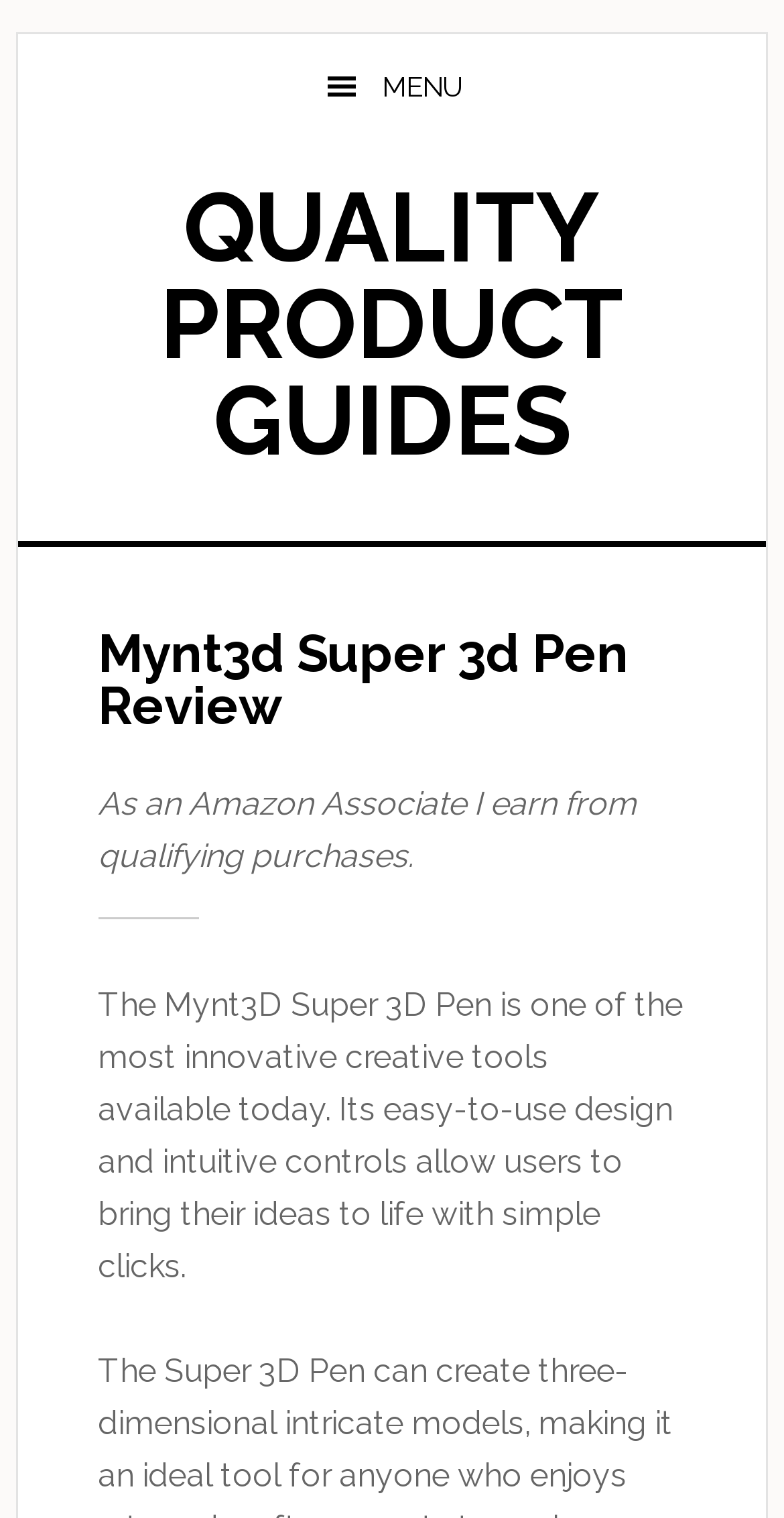What type of content is on the webpage?
Answer the question with as much detail as possible.

The webpage appears to be a review of the Mynt3D Super 3D Pen product, as evidenced by the header and the description of the product. The webpage is likely providing an evaluation or assessment of the product.